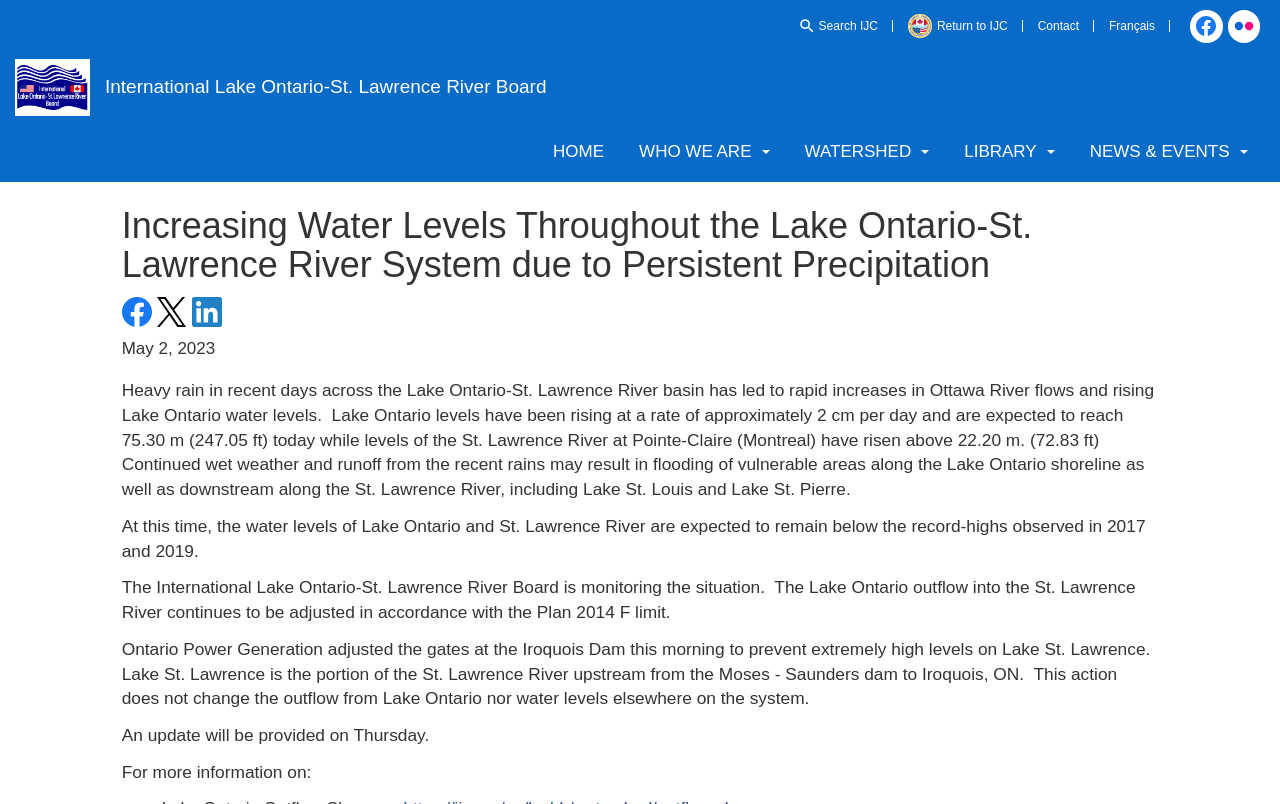What is the expected rate of increase in Lake Ontario water levels?
Please answer the question with a detailed response using the information from the screenshot.

According to the webpage, Lake Ontario levels have been rising at a rate of approximately 2 cm per day.